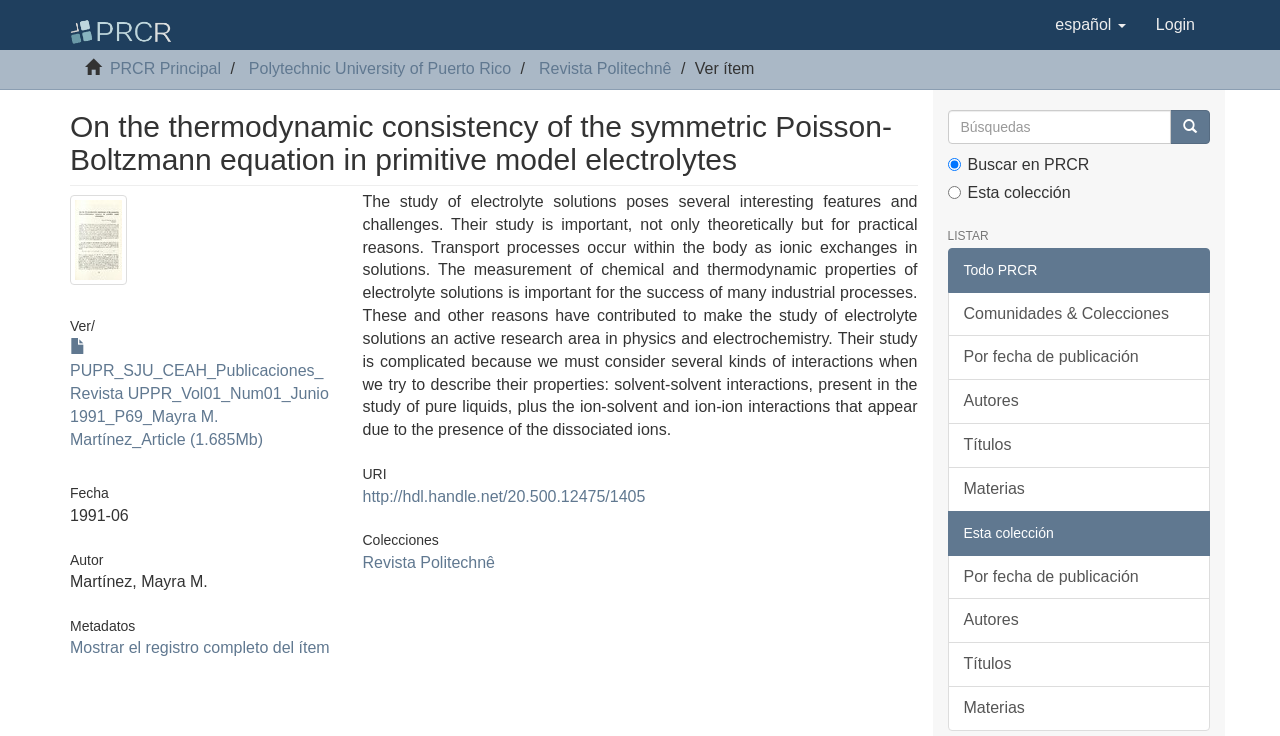What is the purpose of the 'Ir' button?
Using the visual information, reply with a single word or short phrase.

To search